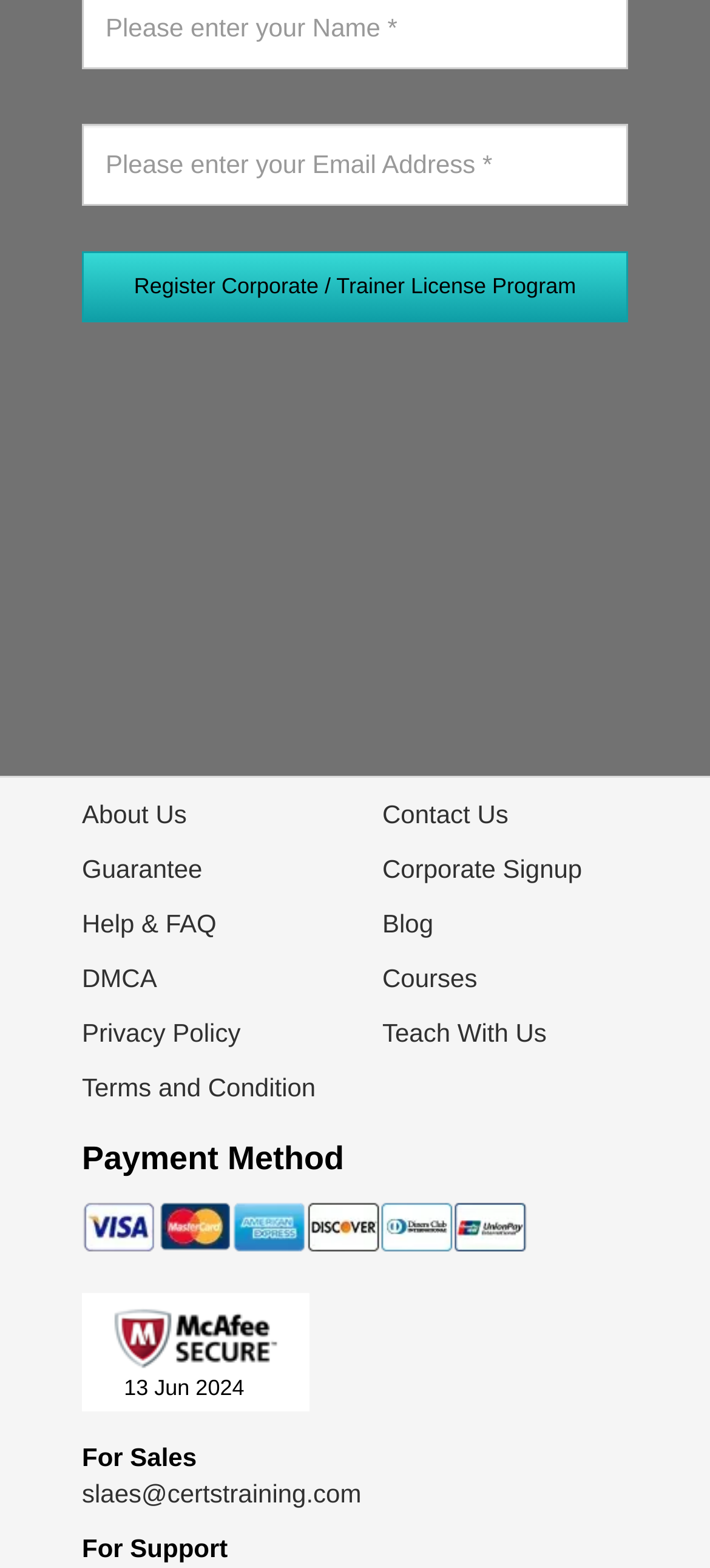Given the element description Contact Us, predict the bounding box coordinates for the UI element in the webpage screenshot. The format should be (top-left x, top-left y, bottom-right x, bottom-right y), and the values should be between 0 and 1.

[0.538, 0.51, 0.716, 0.528]